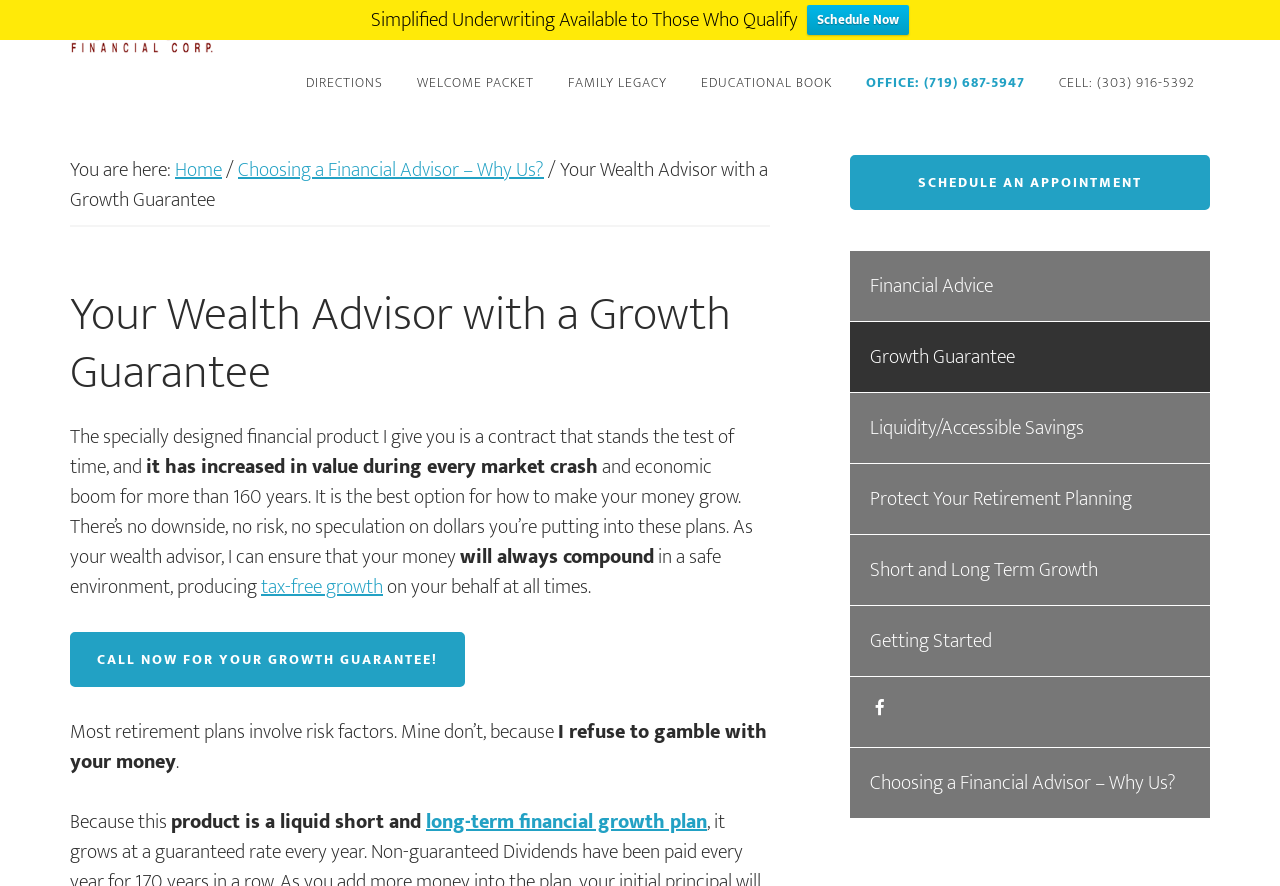Please identify the bounding box coordinates of the element I should click to complete this instruction: 'Call now for a growth guarantee'. The coordinates should be given as four float numbers between 0 and 1, like this: [left, top, right, bottom].

[0.055, 0.714, 0.363, 0.776]